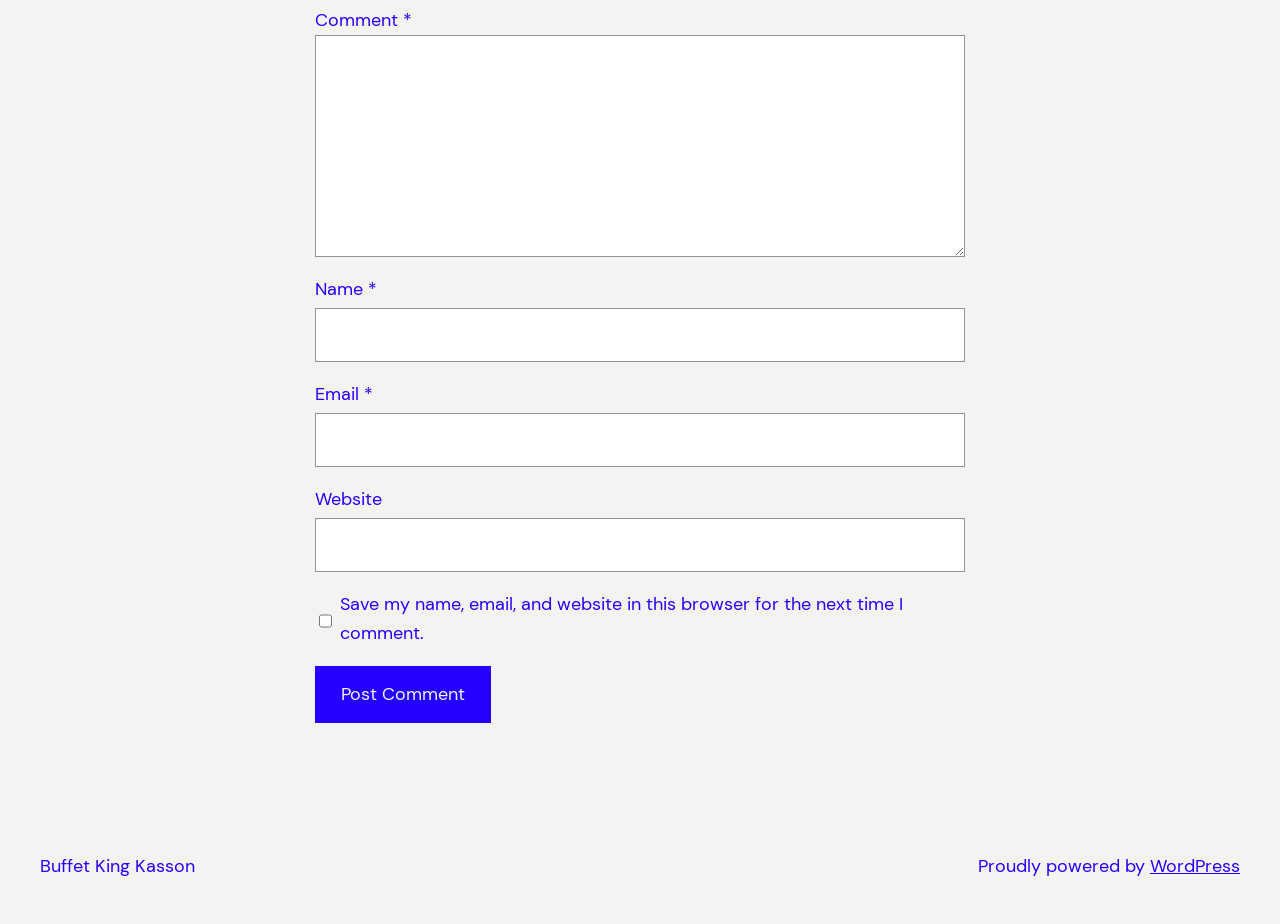Please identify the bounding box coordinates of the element's region that should be clicked to execute the following instruction: "Check 'ABOUT US'". The bounding box coordinates must be four float numbers between 0 and 1, i.e., [left, top, right, bottom].

None